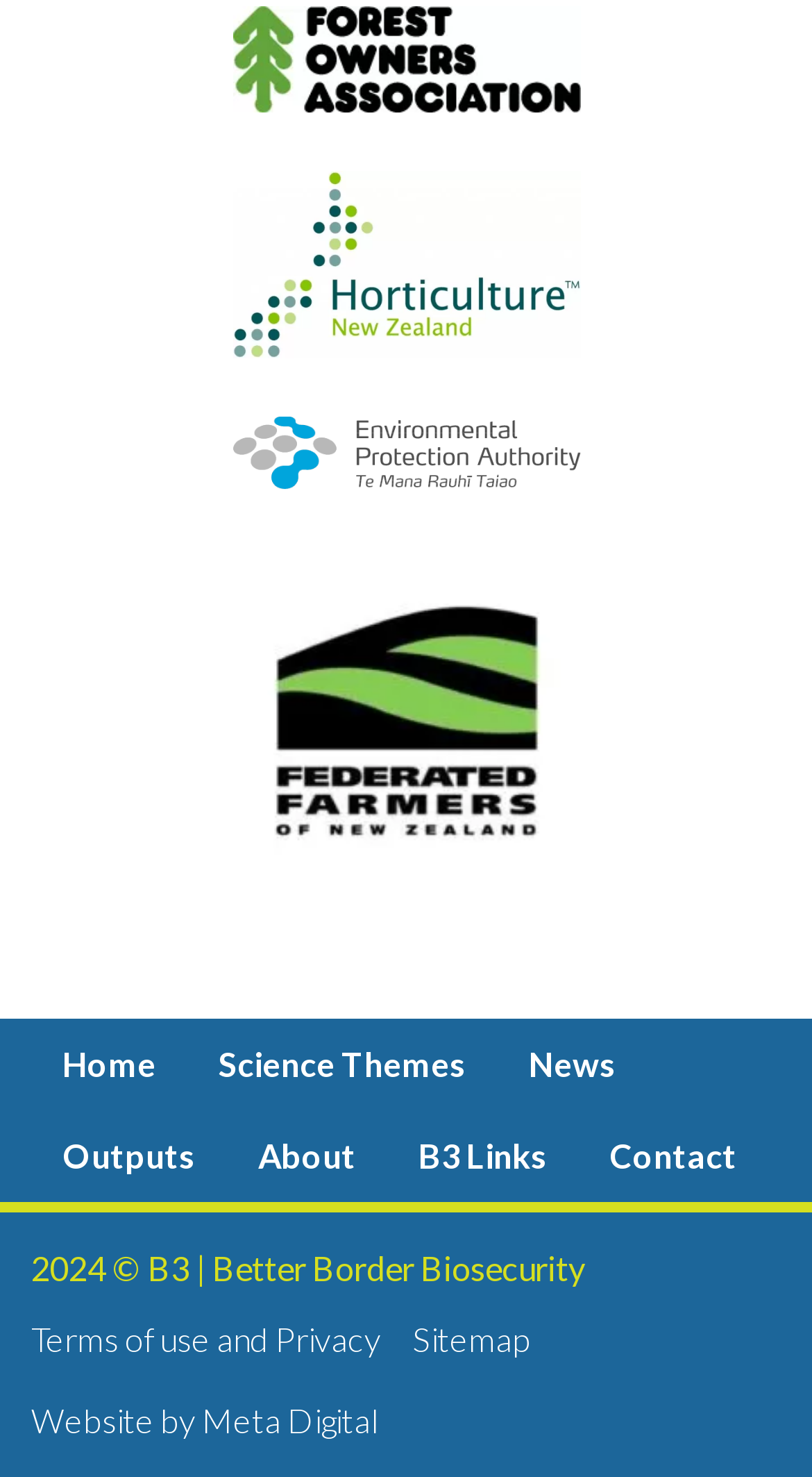Find the bounding box coordinates of the area to click in order to follow the instruction: "go to home page".

[0.038, 0.69, 0.231, 0.751]